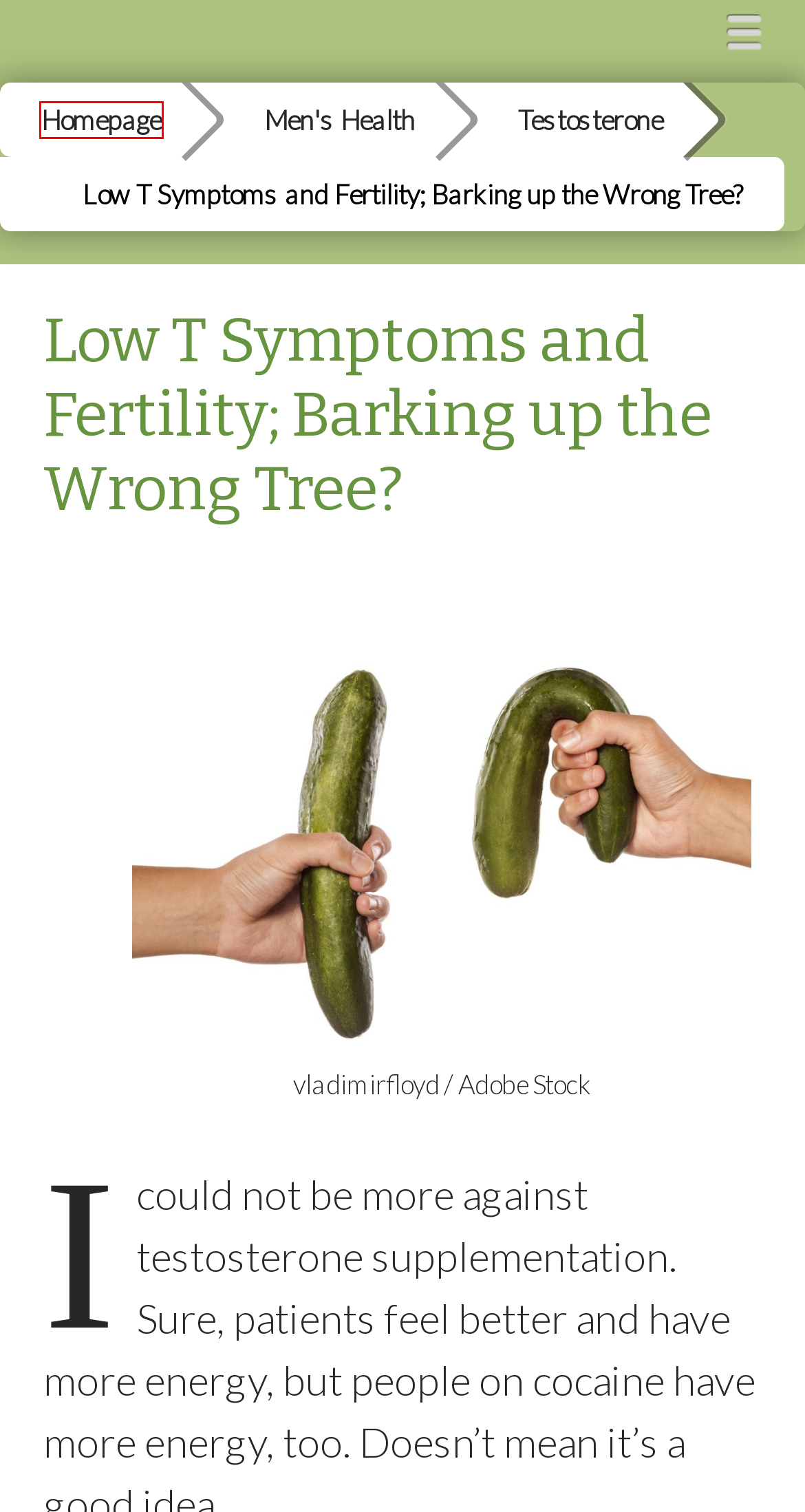Please examine the screenshot provided, which contains a red bounding box around a UI element. Select the webpage description that most accurately describes the new page displayed after clicking the highlighted element. Here are the candidates:
A. Chiropractor Mesa AZ | Chiropratic Care Mesa | LifeCare Chiropractic
B. Resources - LifeCare Chiropractic
C. Men's Health Archives - LifeCare Chiropractic
D. Chiropractor Mesa, AZ | LifeCare Chiropractic
E. Wrist Pain Doctor Mesa, AZ - Chiropractor - Chriopractic Mesa, AZ
F. Testosterone Archives - LifeCare Chiropractic
G. Rotator Cuff Doctor Mesa, AZ - Chiropractor - Chriopractic Mesa, AZ
H. Top Chiropractor Mesa AZ - Chiropractor - Chriopractic Mesa, AZ

A